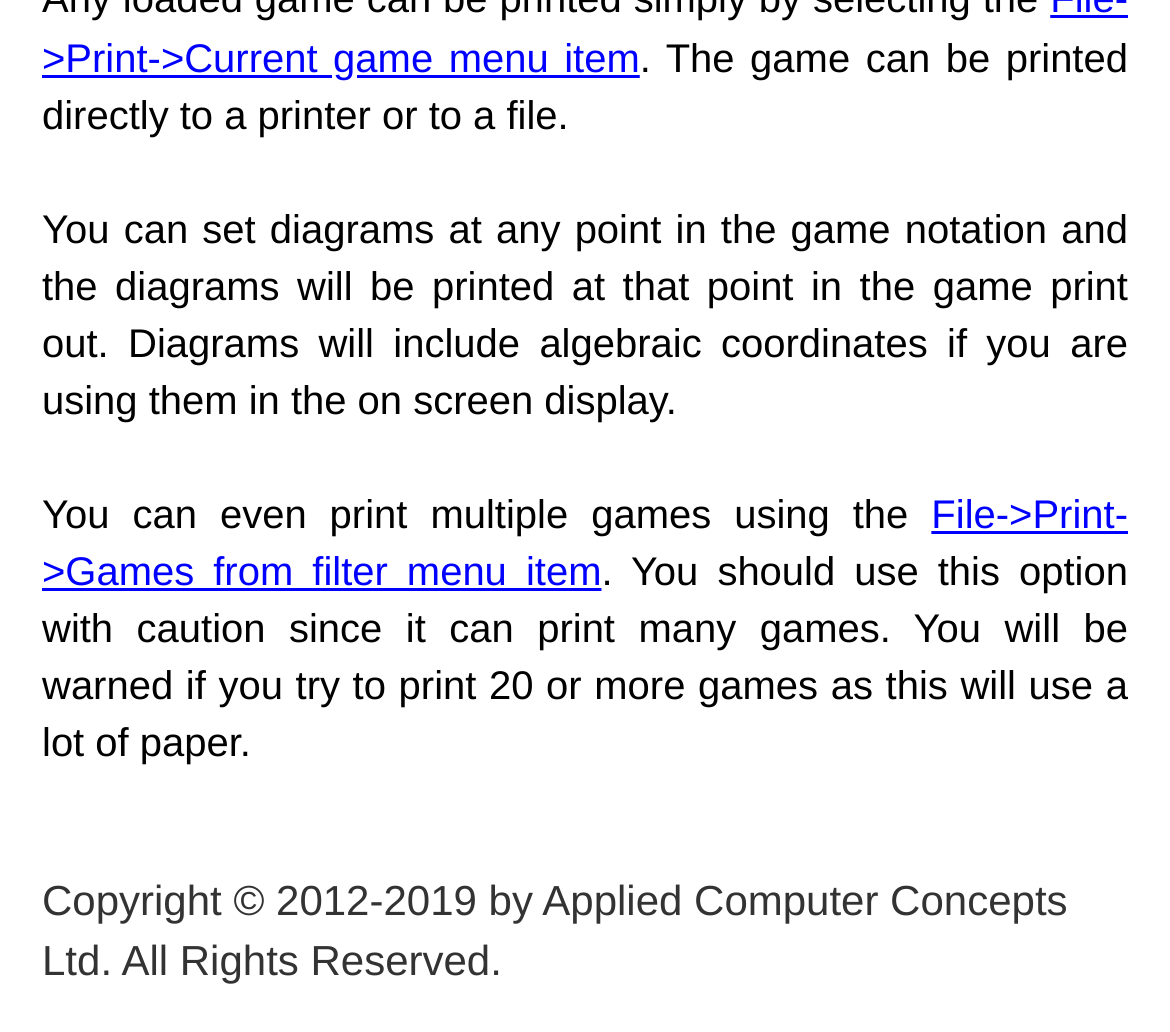From the element description File->Print->Games from filter menu item, predict the bounding box coordinates of the UI element. The coordinates must be specified in the format (top-left x, top-left y, bottom-right x, bottom-right y) and should be within the 0 to 1 range.

[0.036, 0.476, 0.964, 0.575]